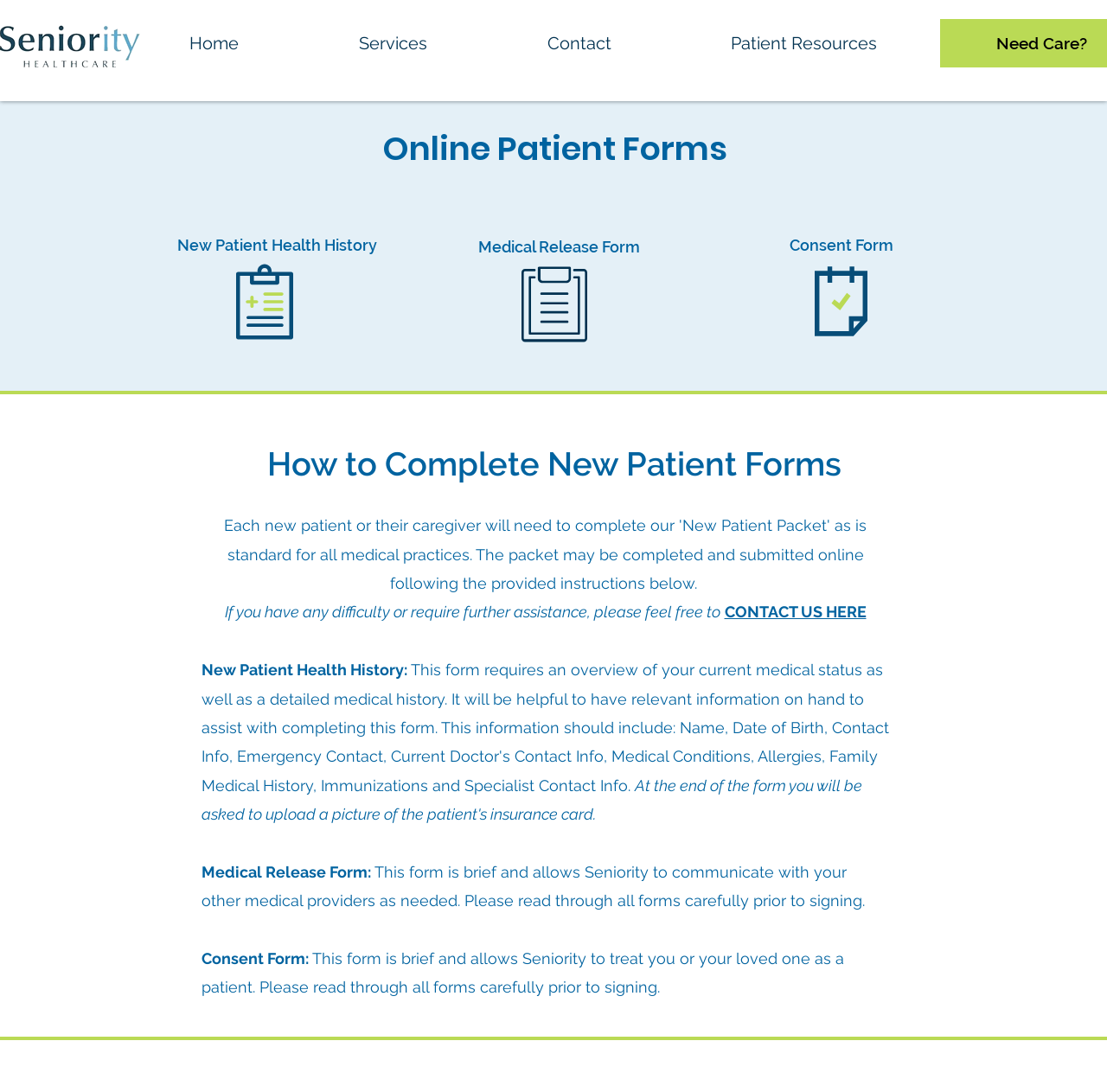Where can I get assistance with completing new patient forms?
Kindly answer the question with as much detail as you can.

I found a link that says 'CONTACT US HERE' which is located near a paragraph that mentions getting assistance with completing new patient forms. This suggests that I can contact the office directly to get help with completing the forms.